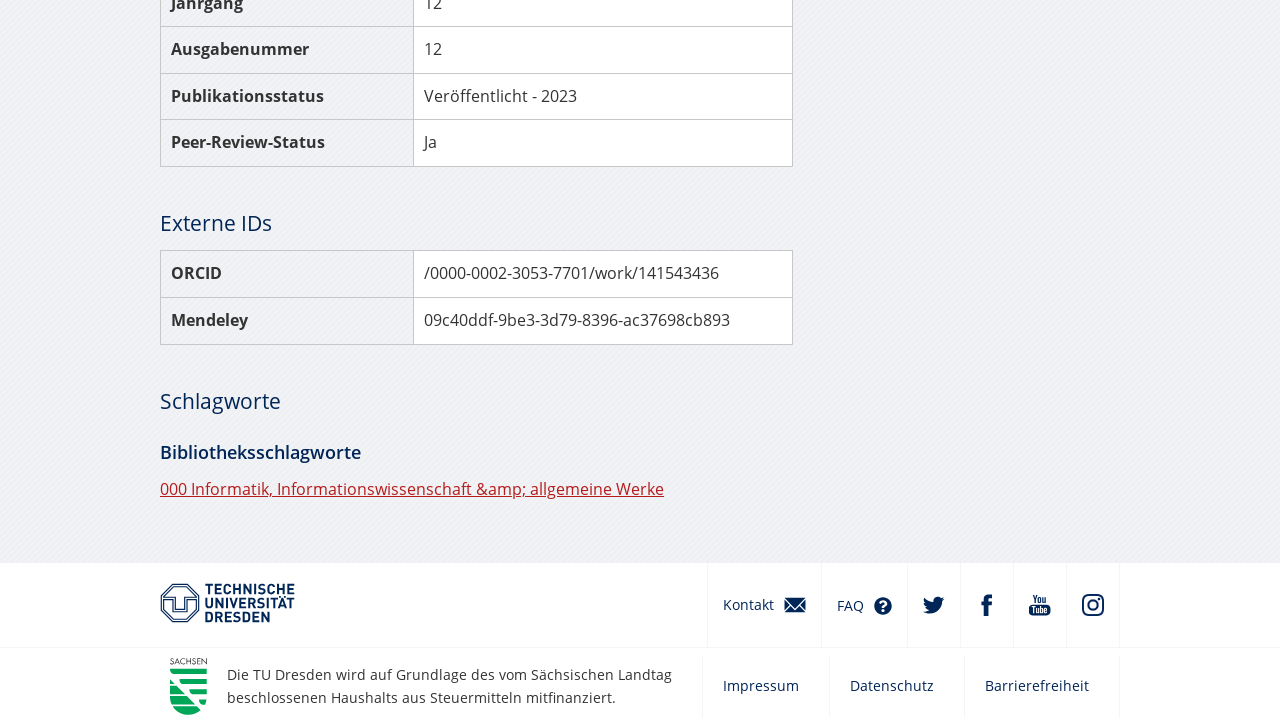Provide a short answer to the following question with just one word or phrase: What is the purpose of the link 'Aufruf der Webseite der Technischen Universität Dresden'?

To access the TU Dresden website